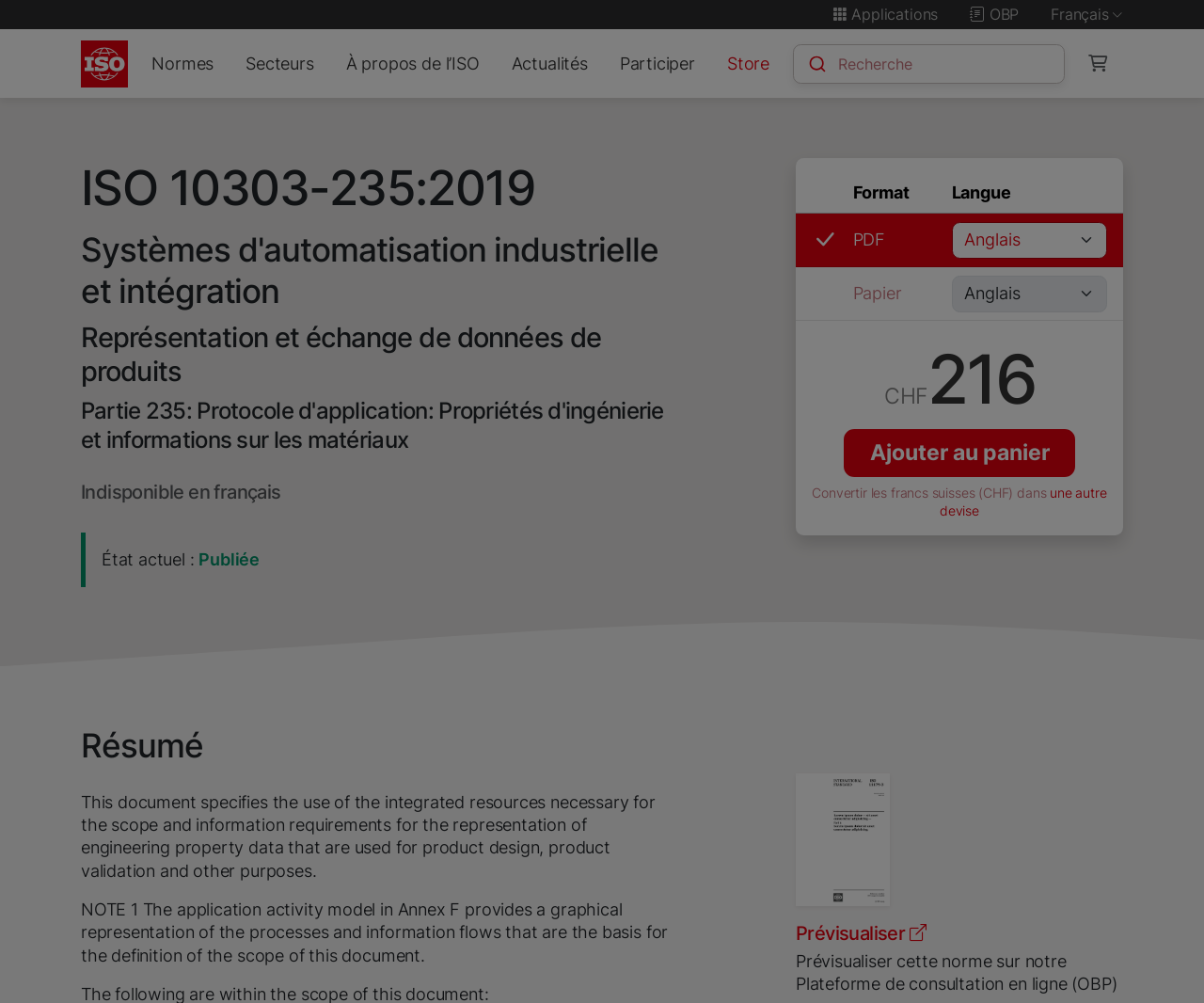Kindly determine the bounding box coordinates for the clickable area to achieve the given instruction: "Change language to another option".

[0.79, 0.221, 0.92, 0.258]